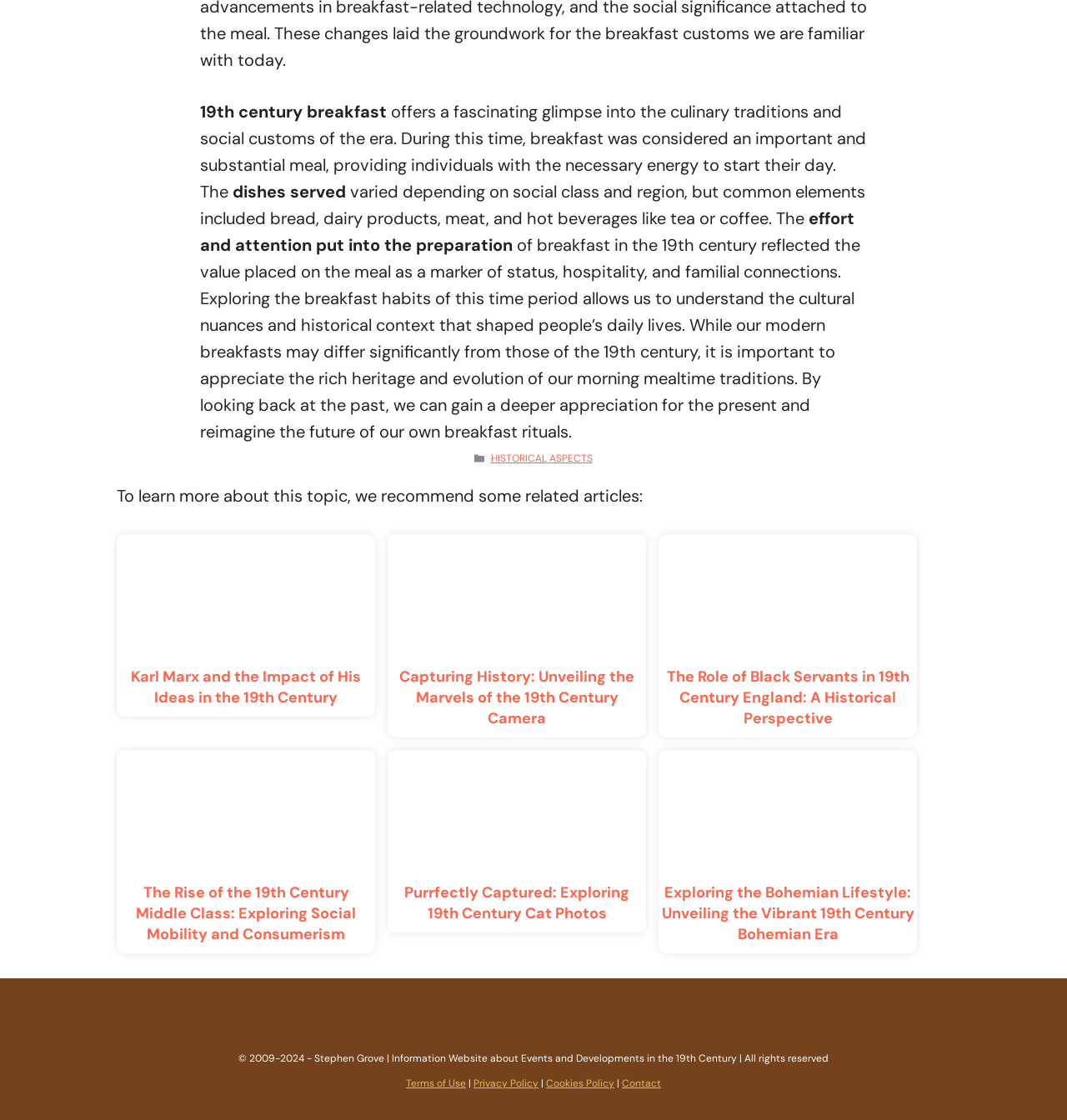Determine the bounding box coordinates of the target area to click to execute the following instruction: "Learn about Karl Marx and his ideas."

[0.109, 0.574, 0.352, 0.632]